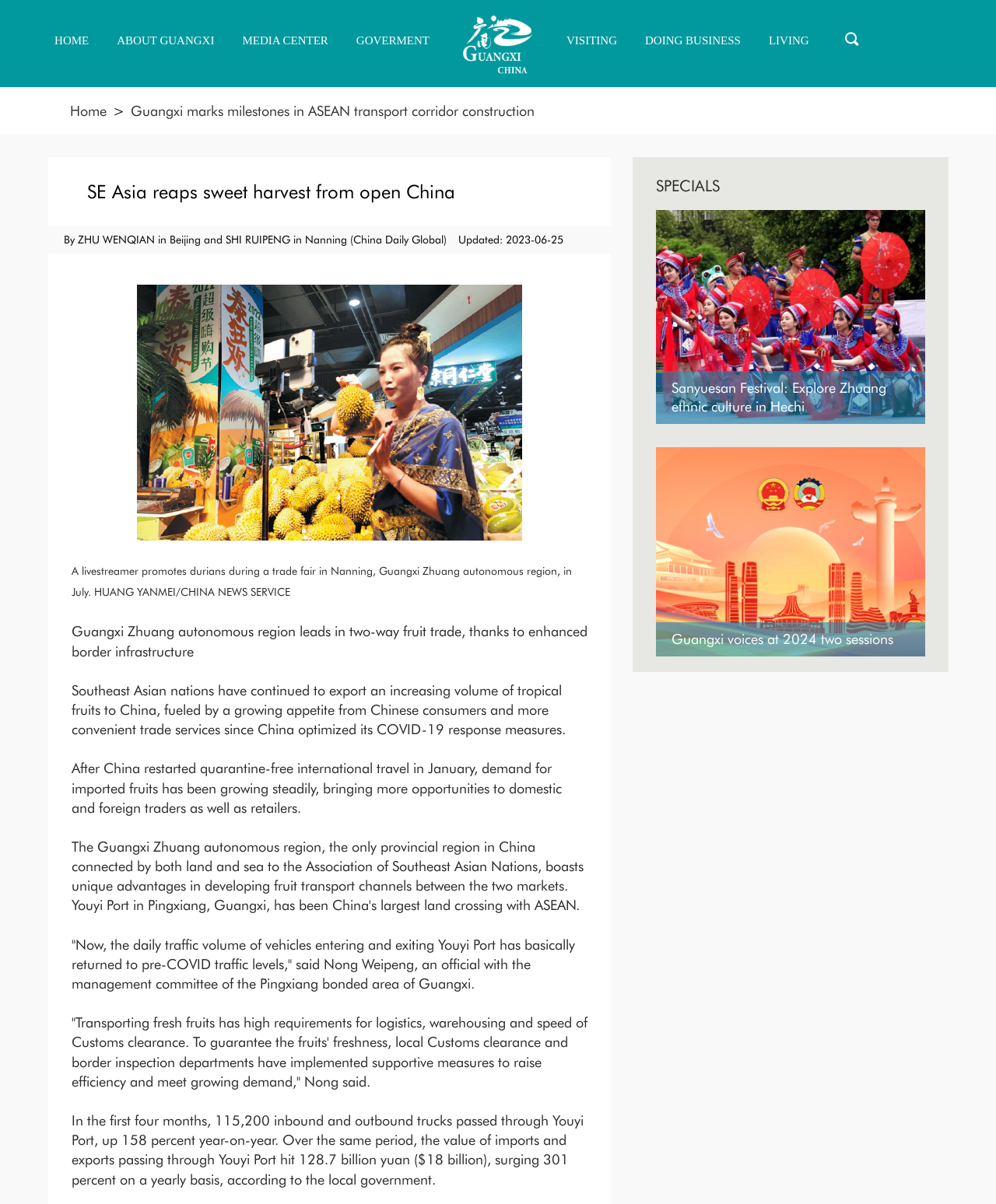Locate the bounding box coordinates of the element you need to click to accomplish the task described by this instruction: "Click on the 'HOME' link".

[0.041, 0.016, 0.103, 0.048]